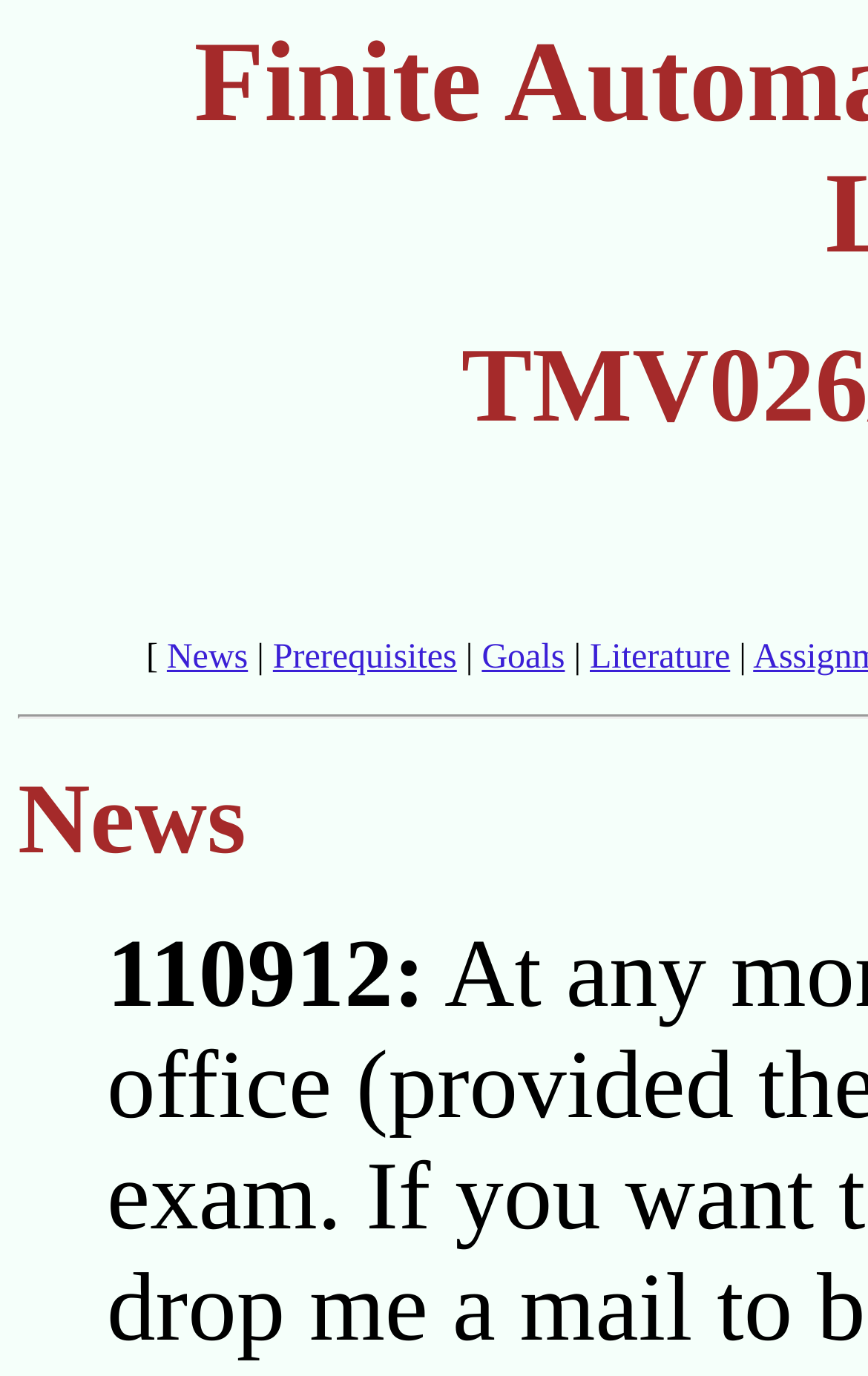Respond to the question with just a single word or phrase: 
What is the separator used between links in the top navigation?

|